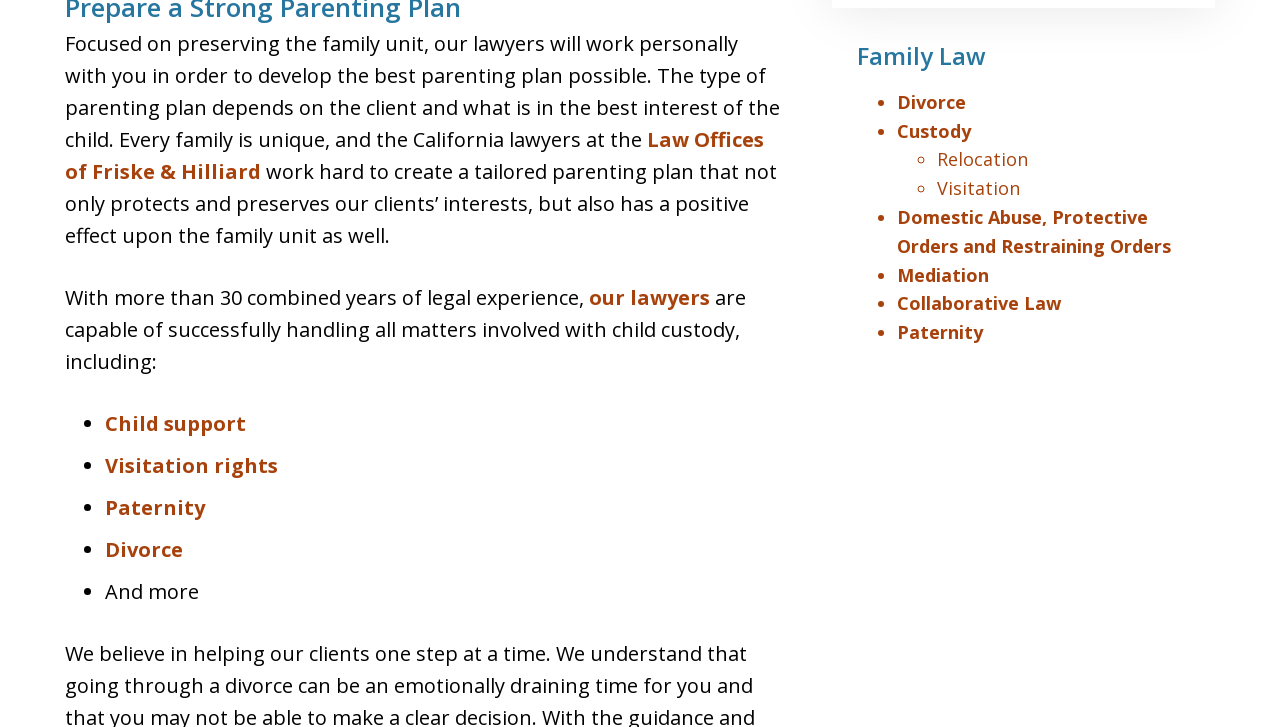Extract the bounding box coordinates for the described element: "Visitation rights". The coordinates should be represented as four float numbers between 0 and 1: [left, top, right, bottom].

[0.082, 0.622, 0.217, 0.659]